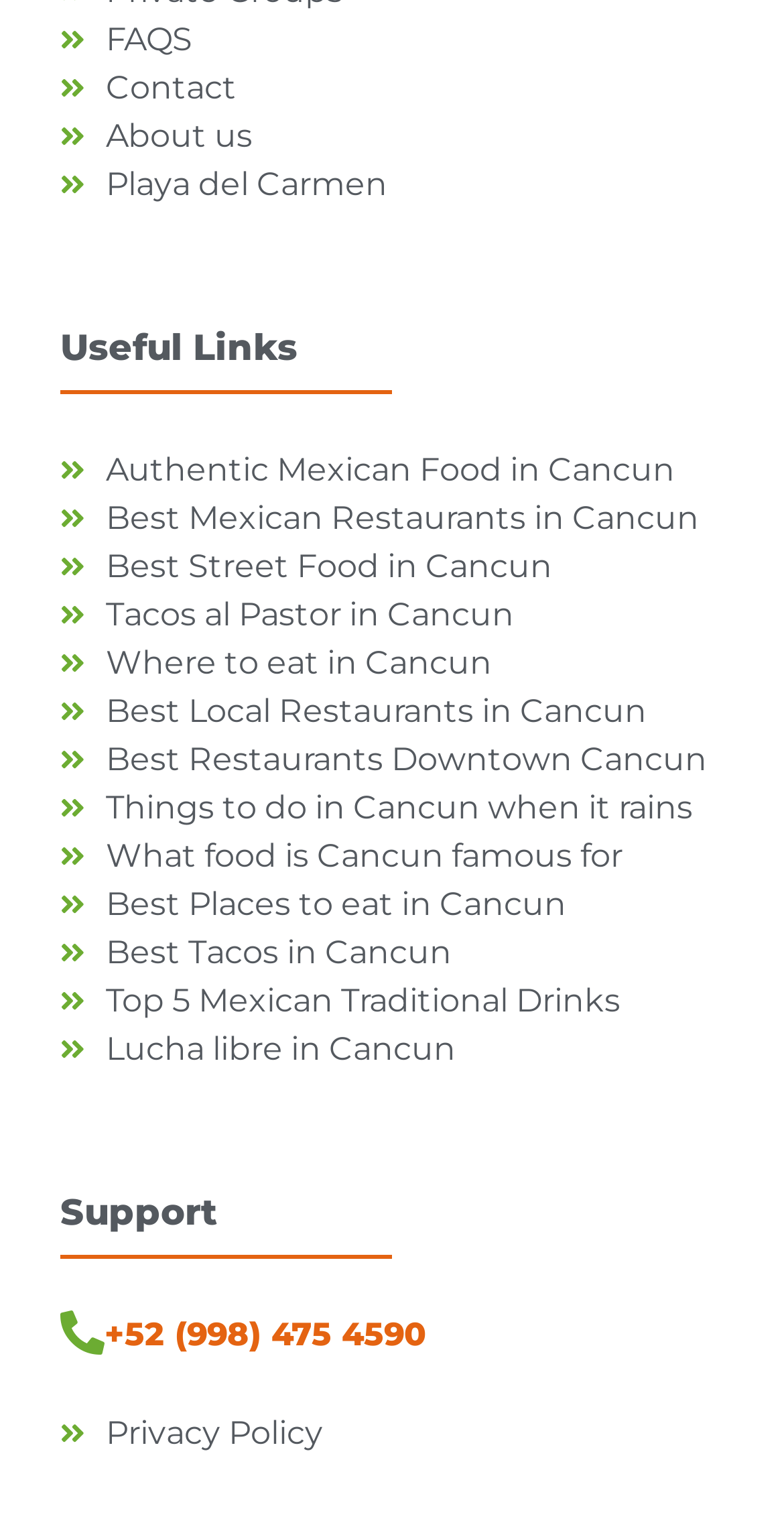Highlight the bounding box coordinates of the region I should click on to meet the following instruction: "Visit About us page".

[0.077, 0.074, 0.923, 0.105]